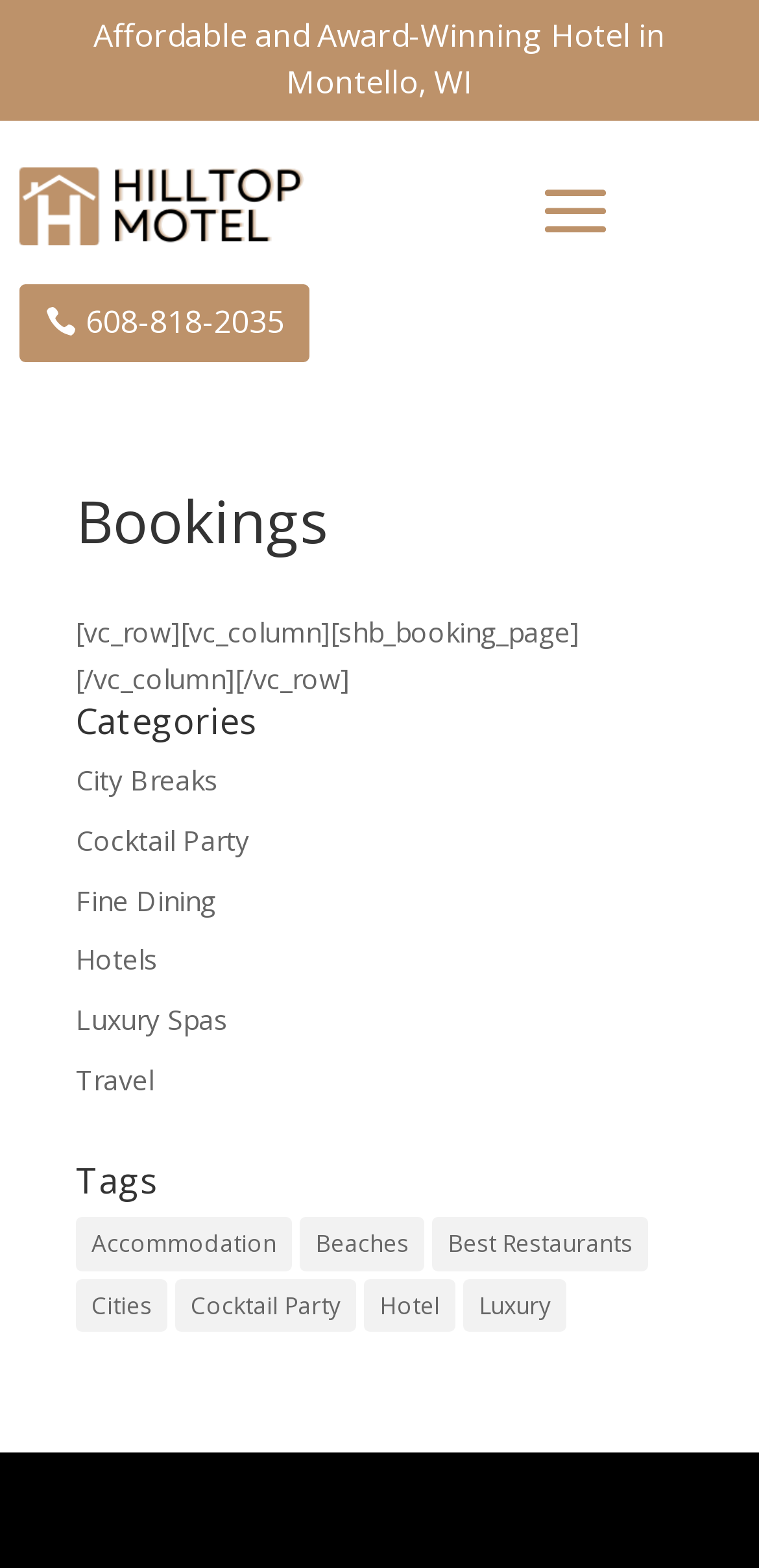What is the name of the hotel?
Can you offer a detailed and complete answer to this question?

I inferred the name of the hotel from the root element's text 'Bookings - Hilltop Motel Near Wisconsin Dells, Wisconsin'.